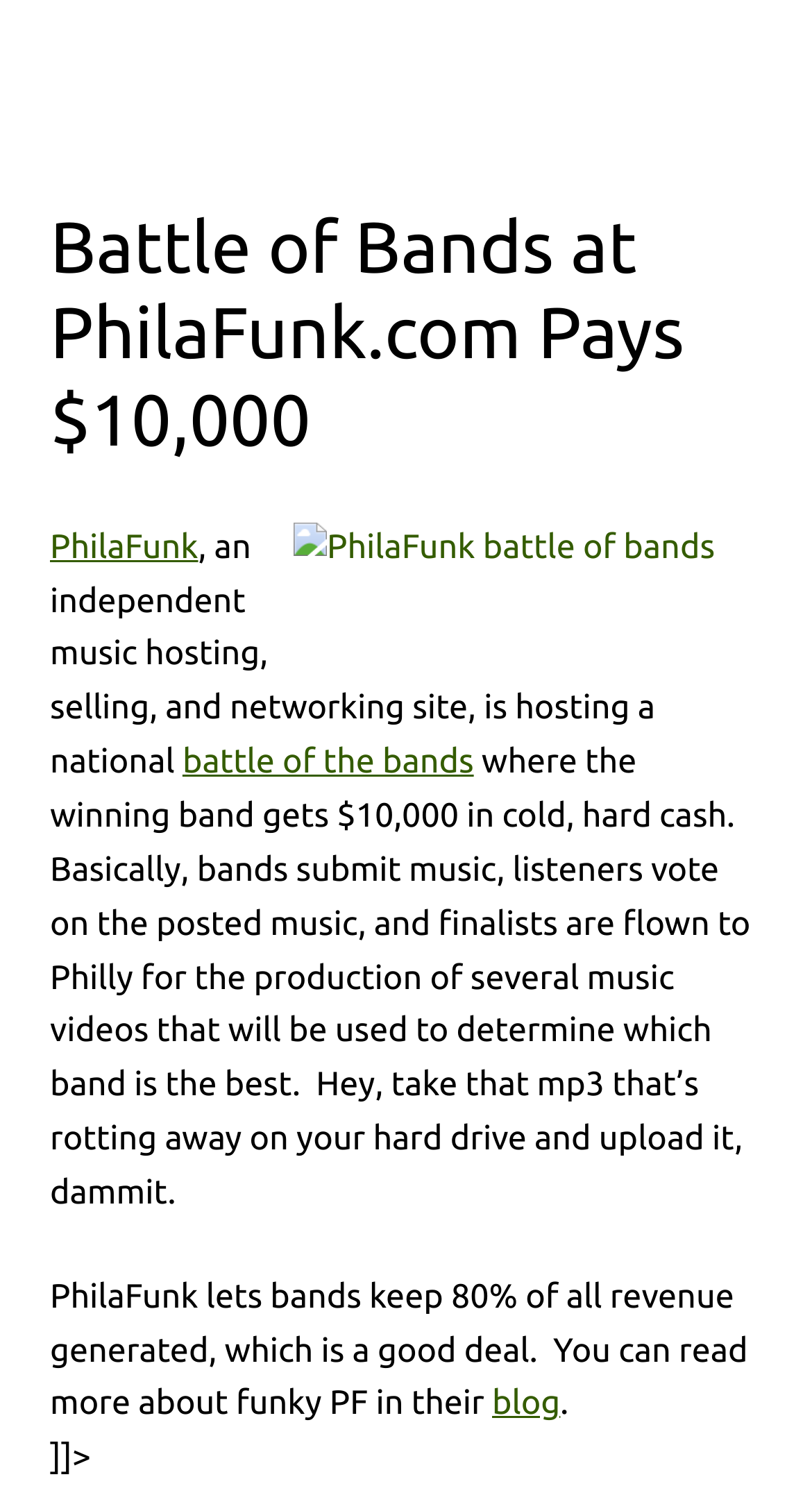Offer a detailed explanation of the webpage layout and contents.

The webpage is about a music-related competition, specifically the "Battle of Bands" hosted by PhilaFunk.com, where the winning band can earn $10,000. At the top of the page, there is a heading that displays the title of the competition. Below the heading, there is a link to PhilaFunk.com, accompanied by an image related to the battle of bands. 

To the right of the link and image, there is a block of text that describes the competition, explaining how bands can submit their music, and how listeners can vote to determine the finalists. The text also mentions that the winning band will receive $10,000 in cash. 

Further down the page, there is another block of text that highlights the benefits of using PhilaFunk.com, stating that bands can keep 80% of the revenue generated. This text is followed by a link to PhilaFunk.com's blog, where users can read more about the platform. At the very bottom of the page, there is a small piece of text that appears to be a closing tag.